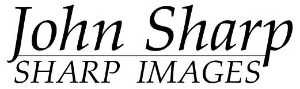What is the style of the typography?
Look at the screenshot and give a one-word or phrase answer.

Stylish and sophisticated